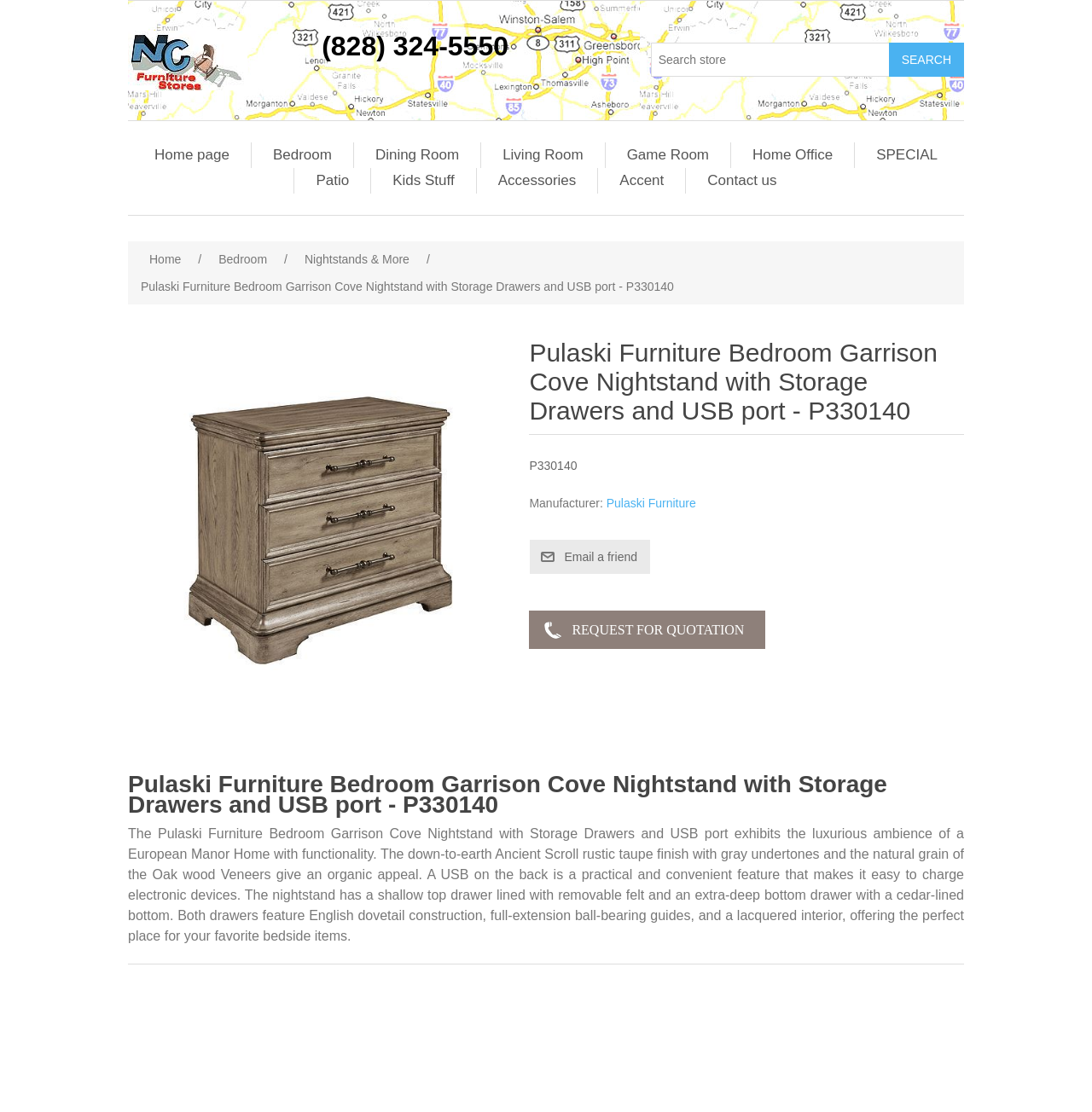Find the primary header on the webpage and provide its text.

Pulaski Furniture Bedroom Garrison Cove Nightstand with Storage Drawers and USB port - P330140